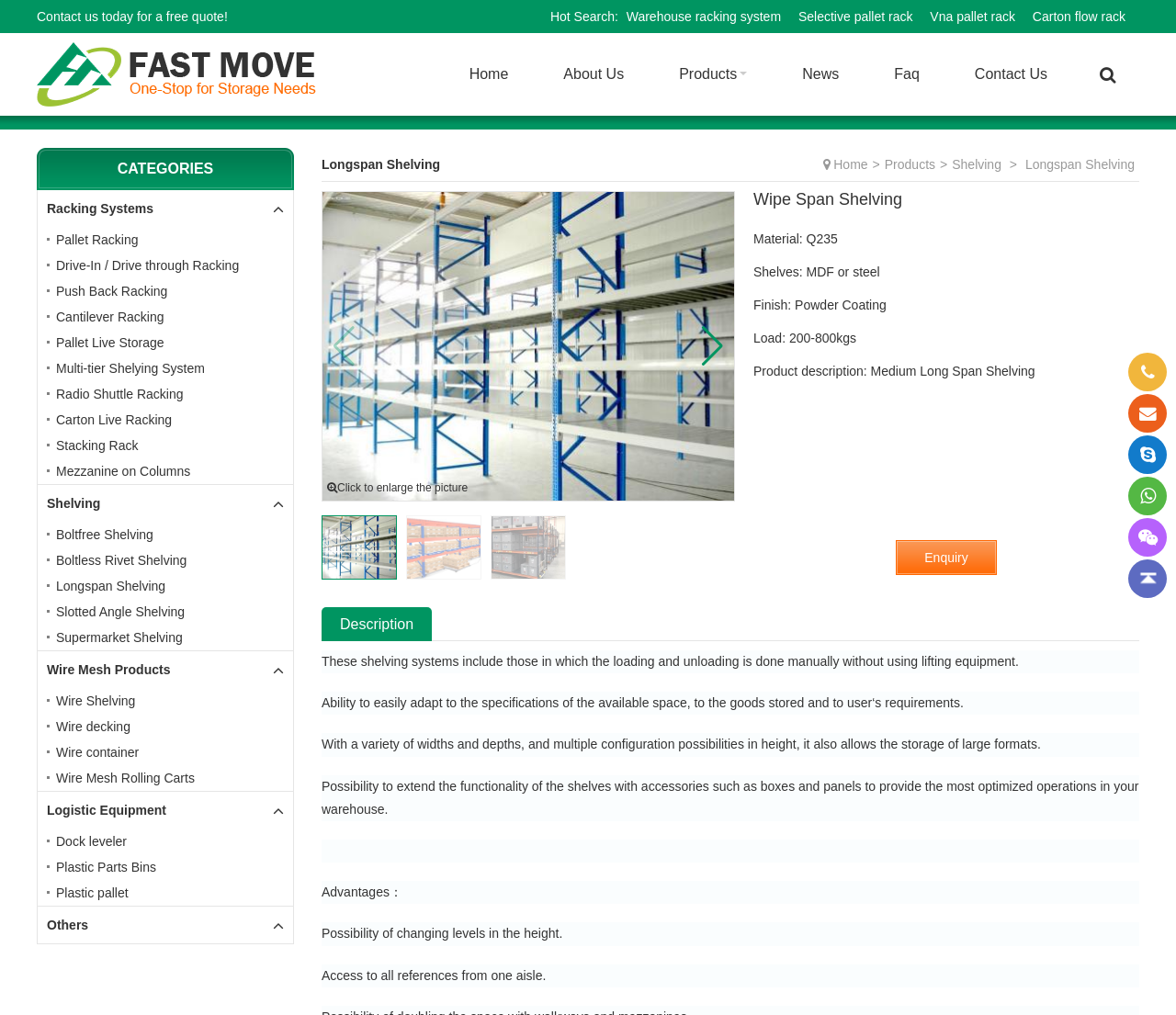Find and specify the bounding box coordinates that correspond to the clickable region for the instruction: "Go to 'Warehouse racking system'".

[0.533, 0.0, 0.664, 0.033]